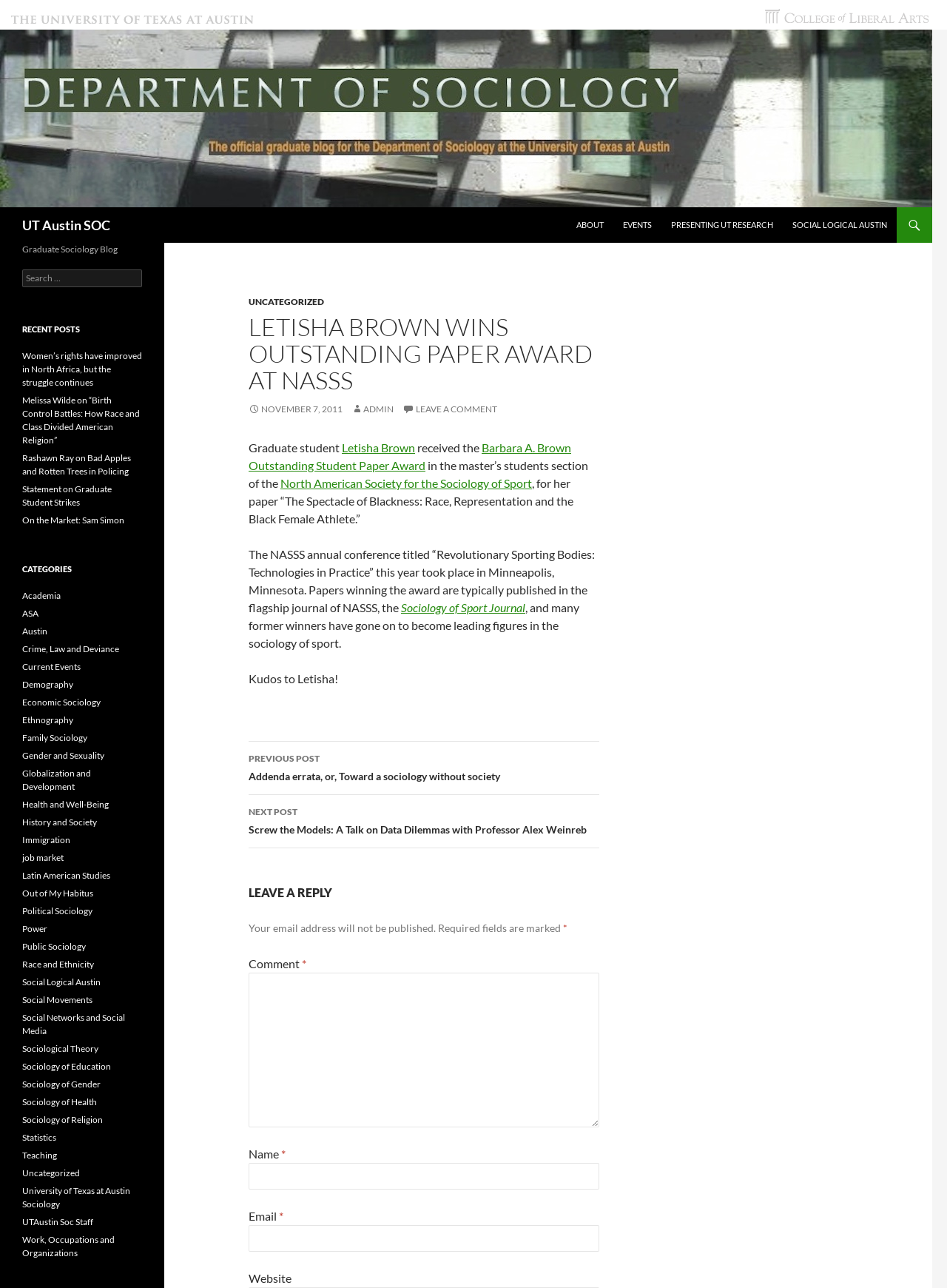Given the description of a UI element: "Social Networks and Social Media", identify the bounding box coordinates of the matching element in the webpage screenshot.

[0.023, 0.786, 0.132, 0.805]